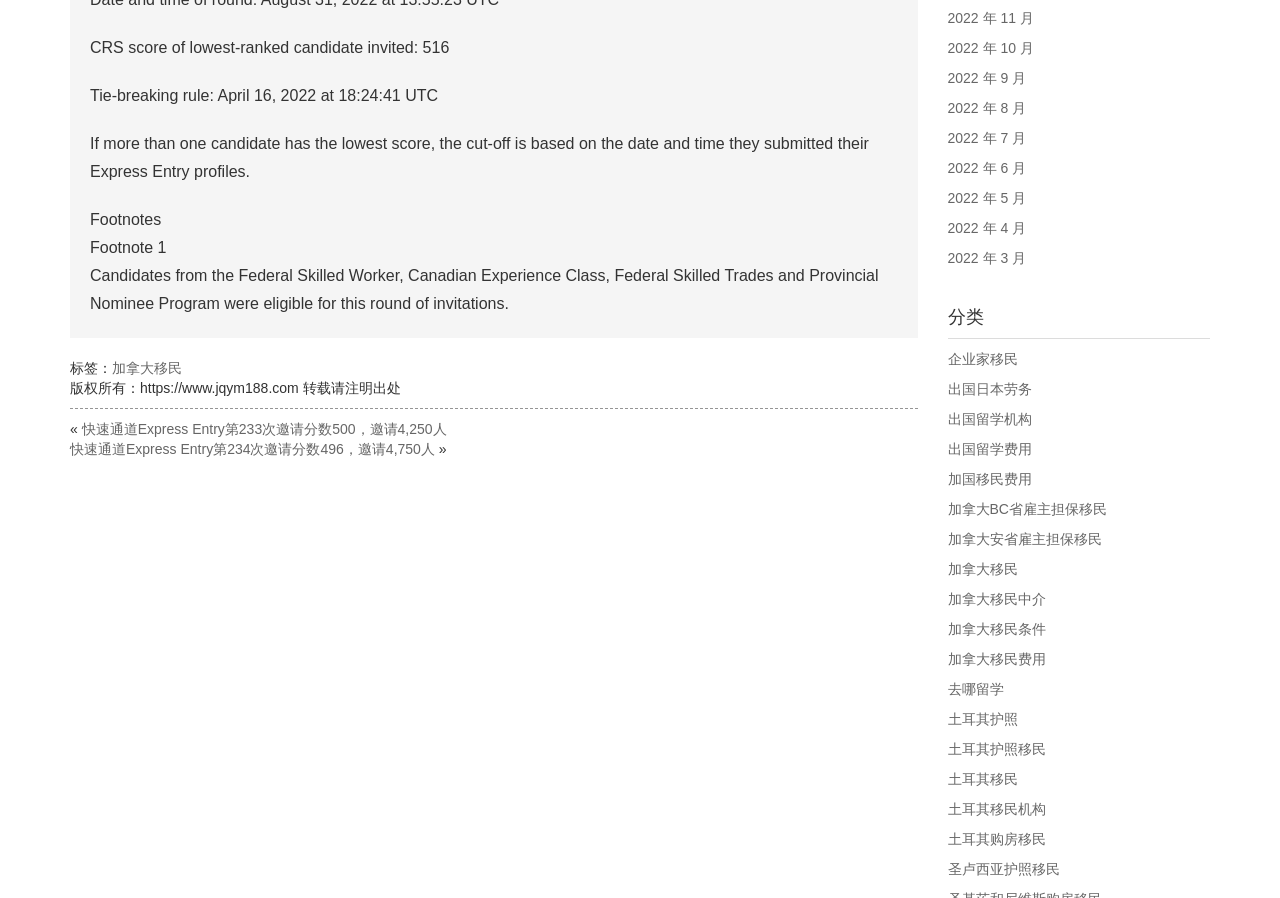Please identify the coordinates of the bounding box that should be clicked to fulfill this instruction: "Click the link to Express Entry 233rd invitation".

[0.064, 0.469, 0.349, 0.487]